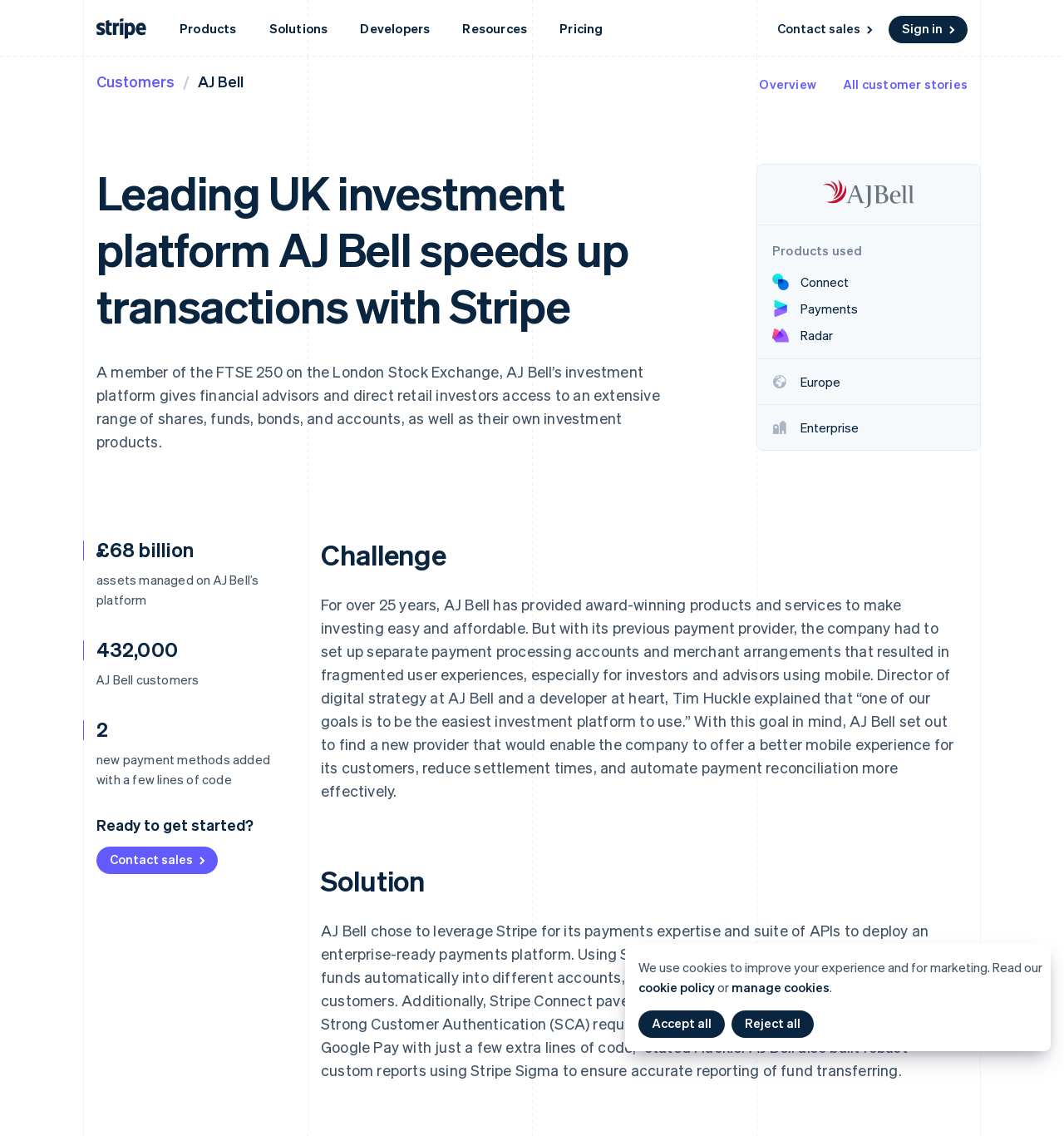Using the information in the image, could you please answer the following question in detail:
What is the location of AJ Bell?

I found the answer by looking at the StaticText element that says 'Europe' and the surrounding context, which mentions AJ Bell. This suggests that the location of AJ Bell is Europe.